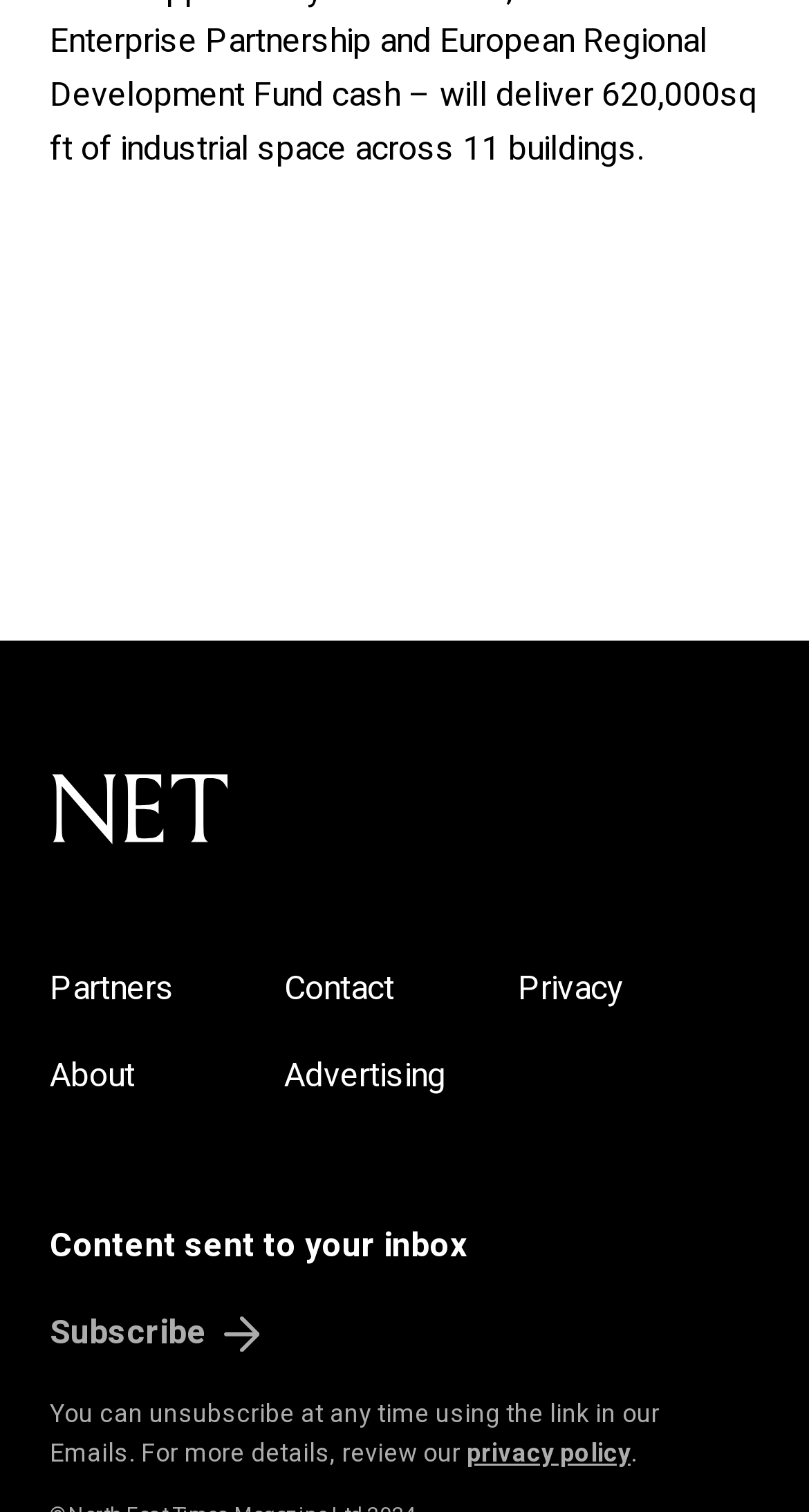Determine the bounding box coordinates for the UI element matching this description: "privacy policy".

[0.577, 0.949, 0.779, 0.973]